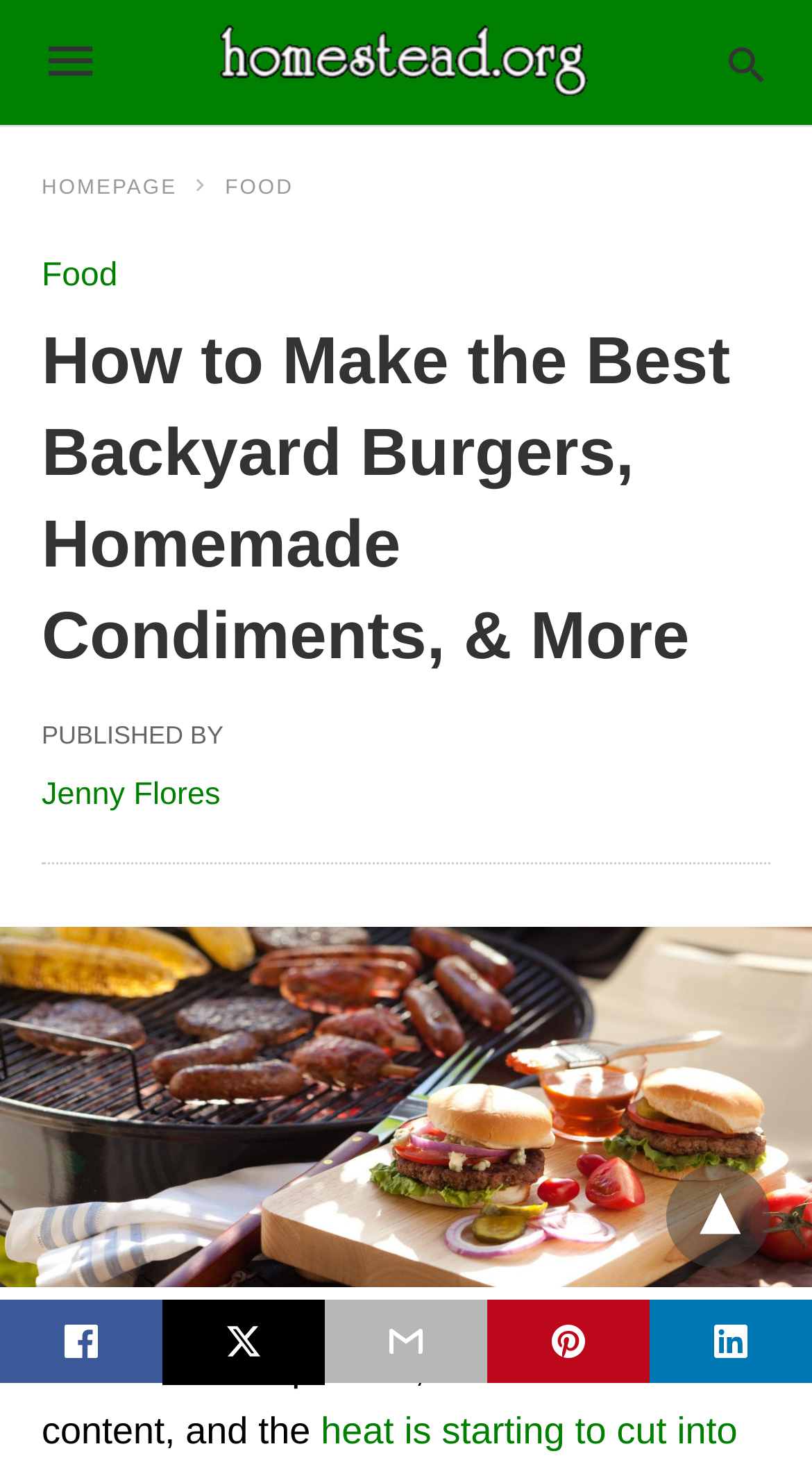Use a single word or phrase to answer the question:
How many navigation menu items are there?

2